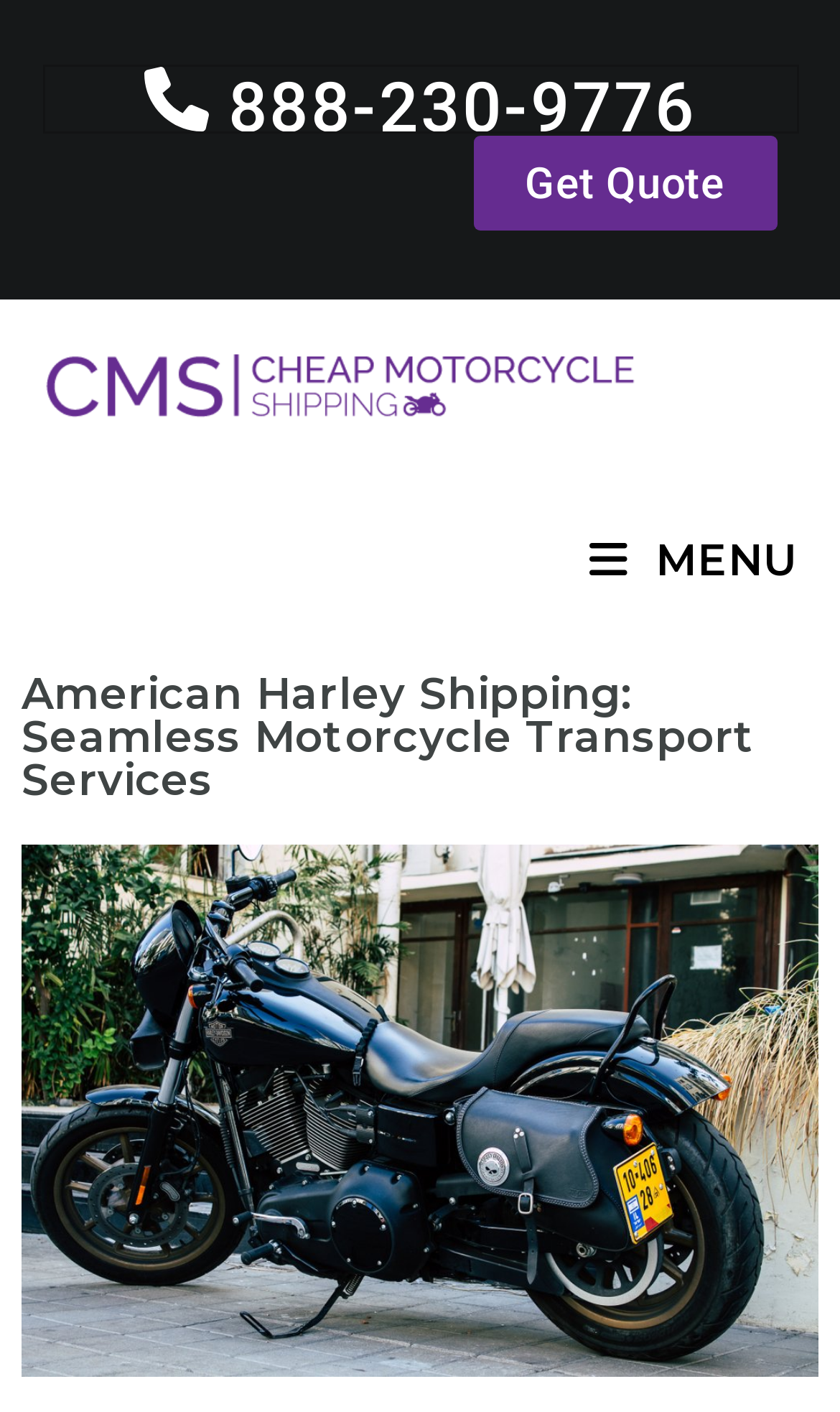Identify the bounding box for the UI element described as: "888-230-9776". Ensure the coordinates are four float numbers between 0 and 1, formatted as [left, top, right, bottom].

[0.05, 0.031, 0.95, 0.079]